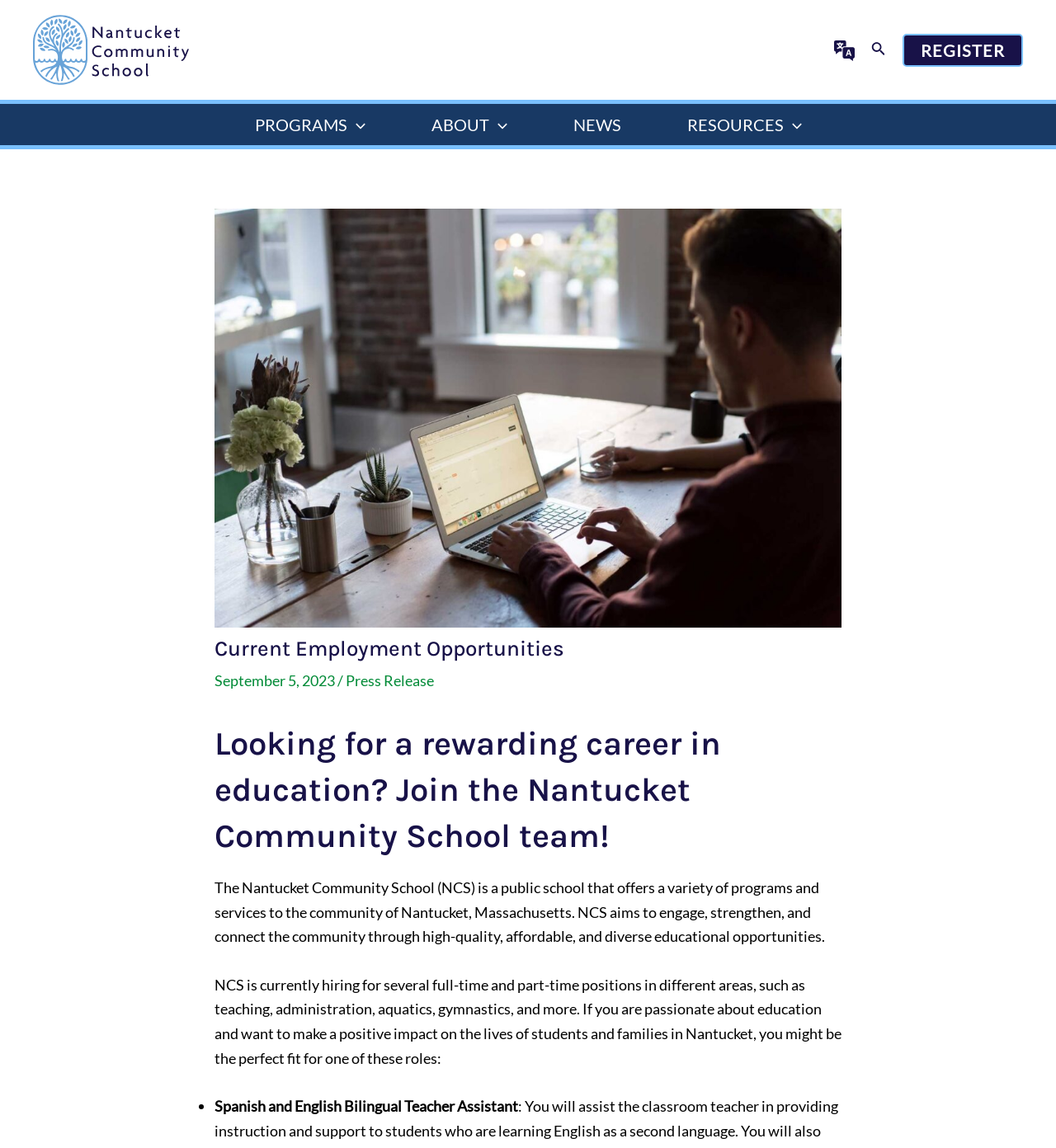What is the purpose of the 'translate website' button?
Look at the image and provide a detailed response to the question.

The 'translate website' button is located at the top-right corner of the webpage, and it is likely used to translate the website's content into different languages.